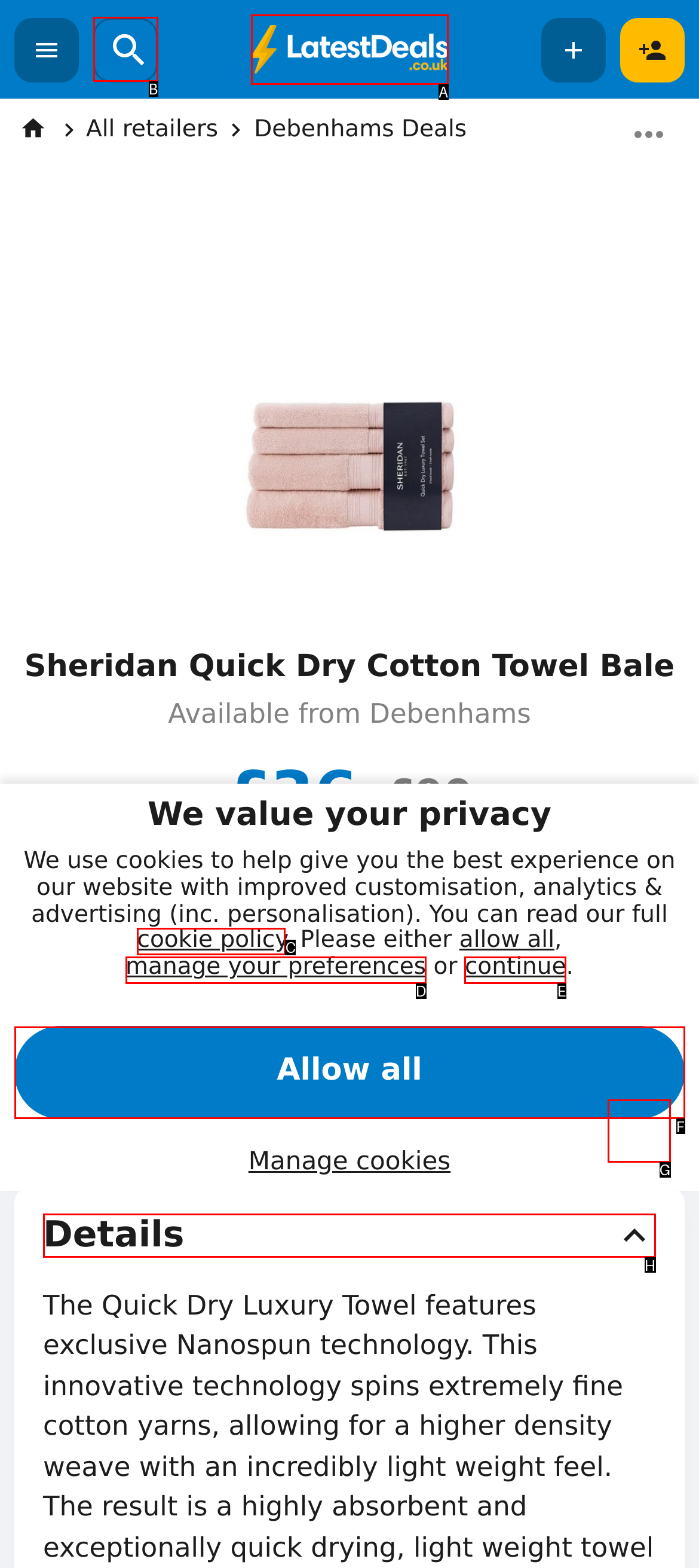Find the HTML element to click in order to complete this task: View deal details
Answer with the letter of the correct option.

H